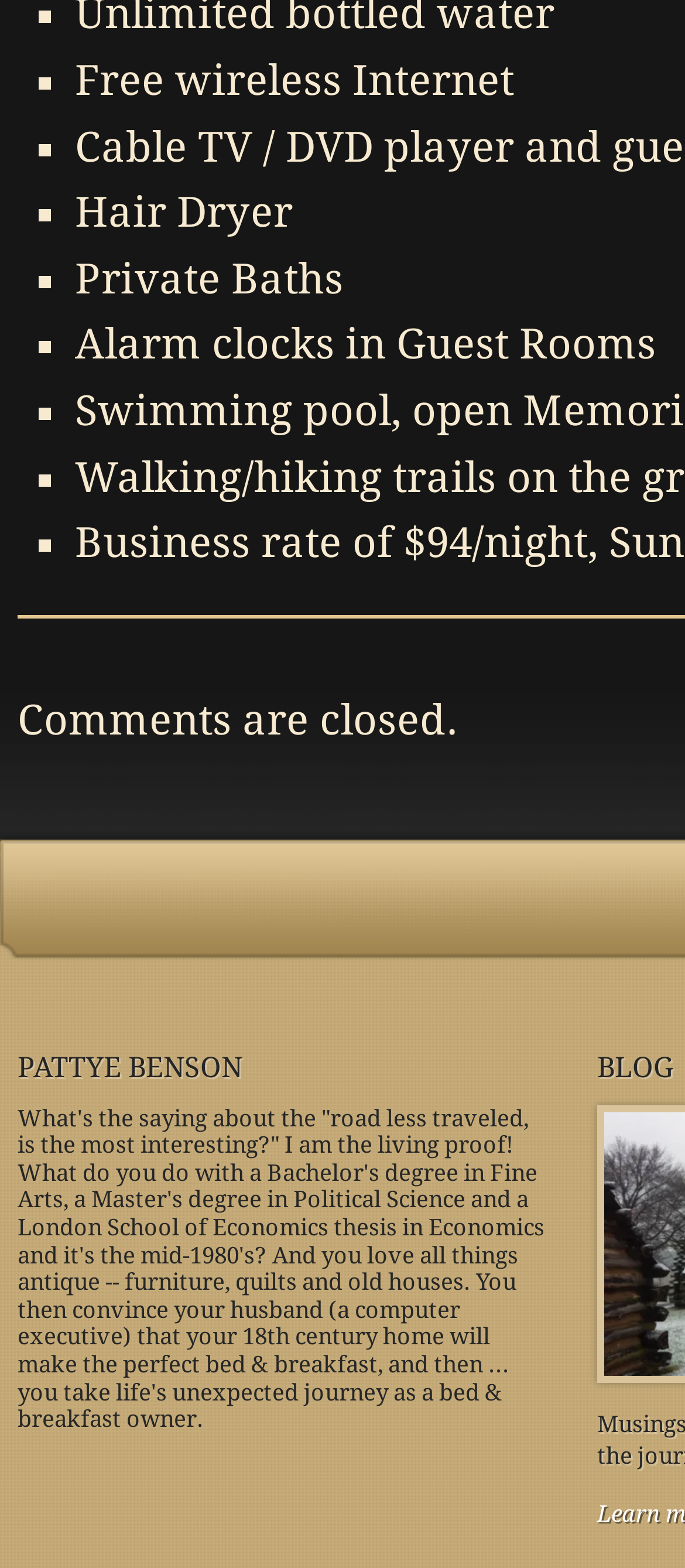For the element described, predict the bounding box coordinates as (top-left x, top-left y, bottom-right x, bottom-right y). All values should be between 0 and 1. Element description: Decline All

None